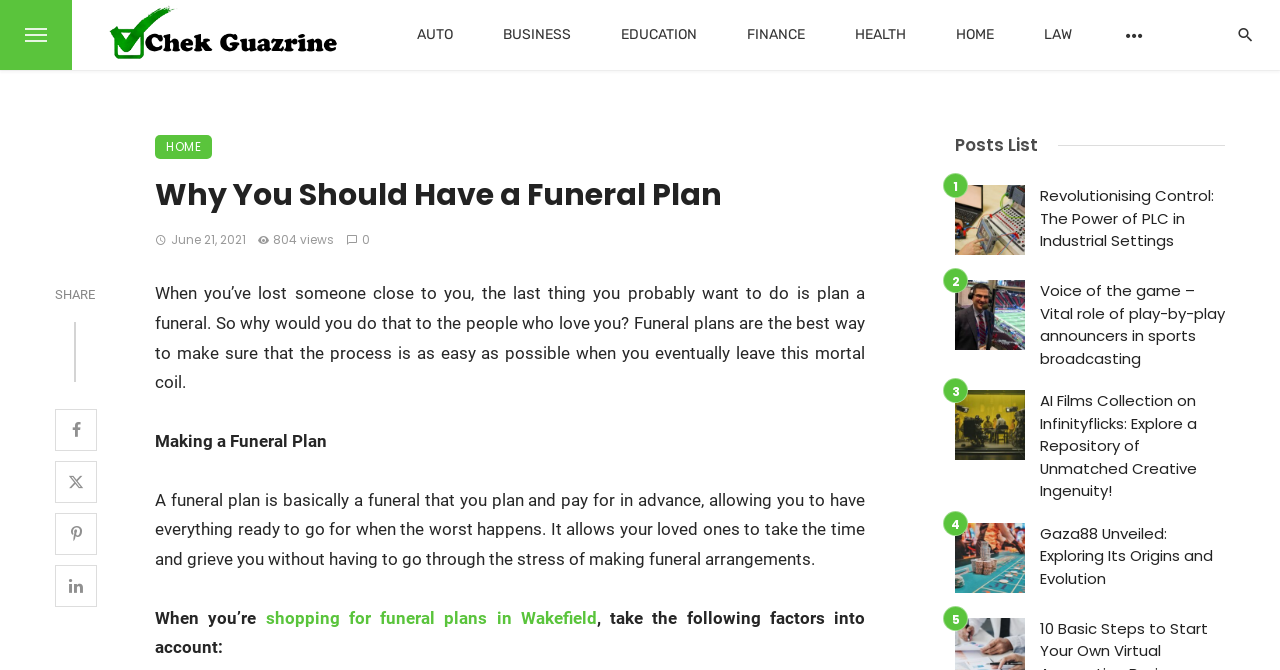Generate the title text from the webpage.

Why You Should Have a Funeral Plan